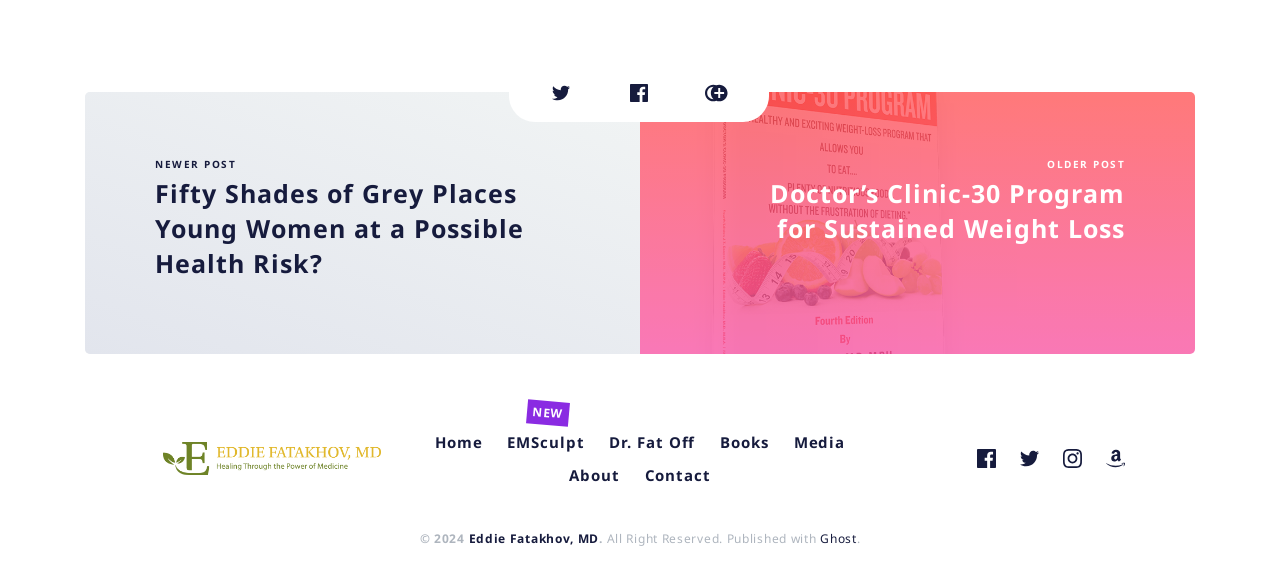Extract the bounding box coordinates for the UI element described by the text: "alt="Eddie Fatakhov, MD"". The coordinates should be in the form of [left, top, right, bottom] with values between 0 and 1.

[0.127, 0.772, 0.298, 0.831]